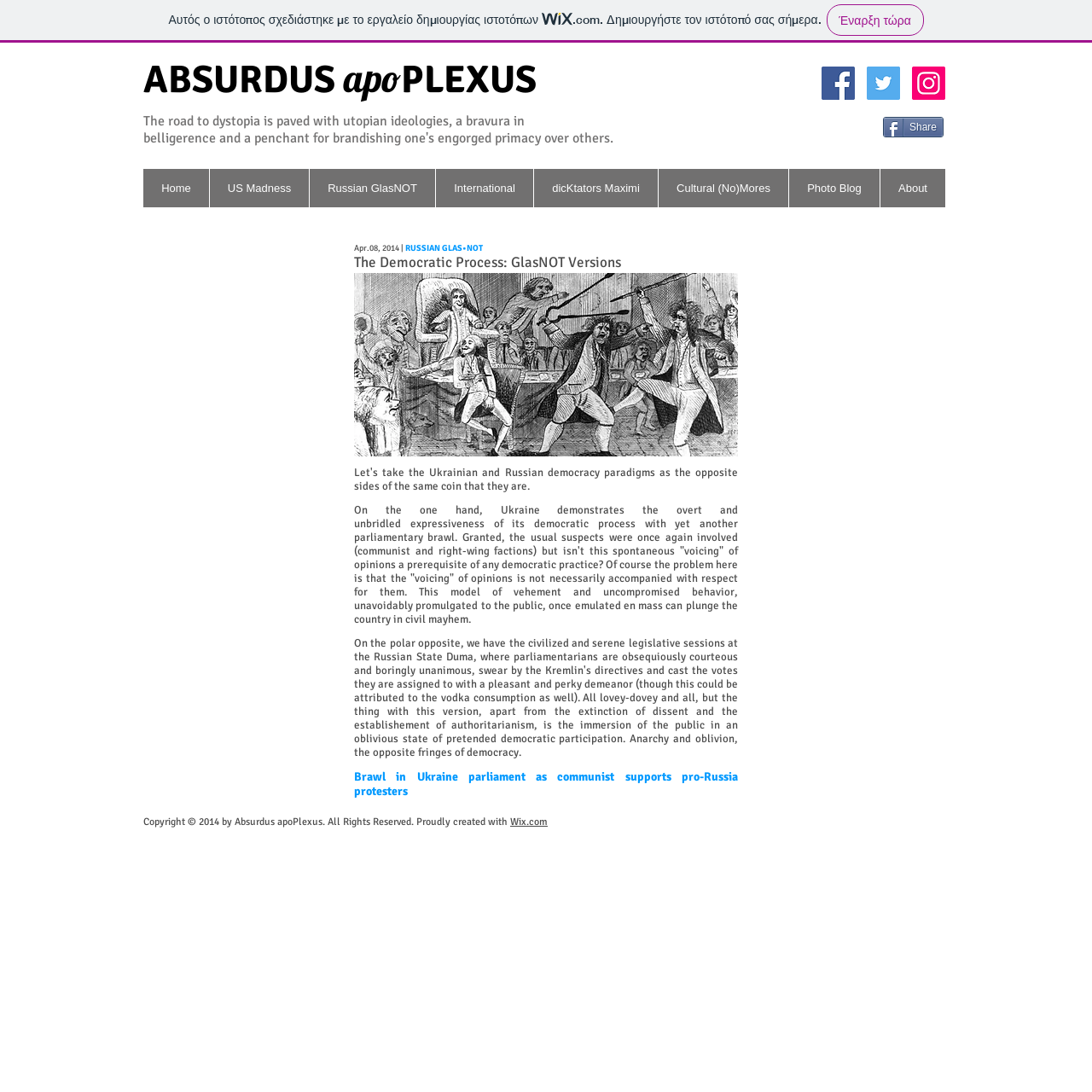Please specify the bounding box coordinates of the clickable region necessary for completing the following instruction: "Check the Rising Sign (Ascendant)". The coordinates must consist of four float numbers between 0 and 1, i.e., [left, top, right, bottom].

None